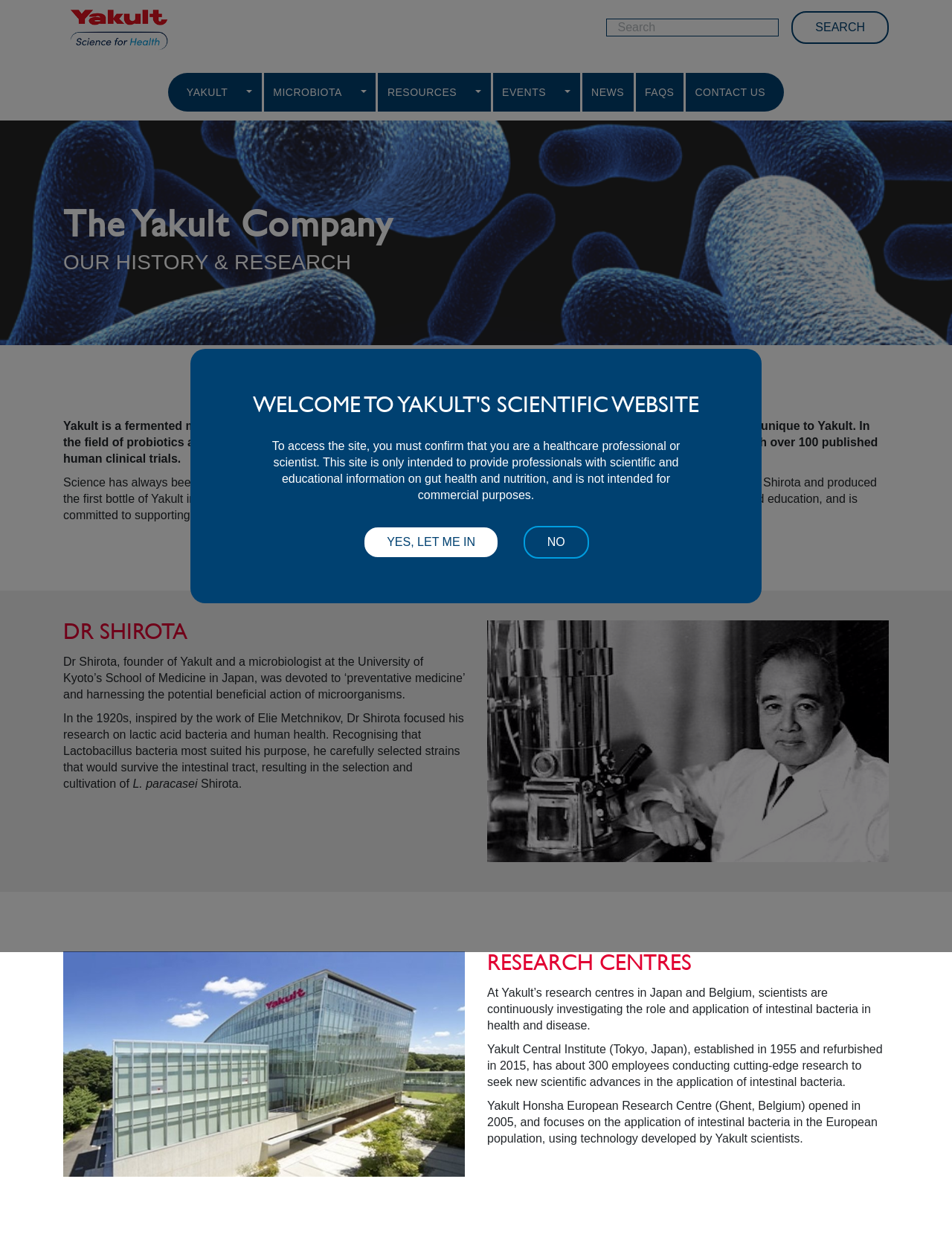How many research centers does Yakult have?
Please look at the screenshot and answer in one word or a short phrase.

Two